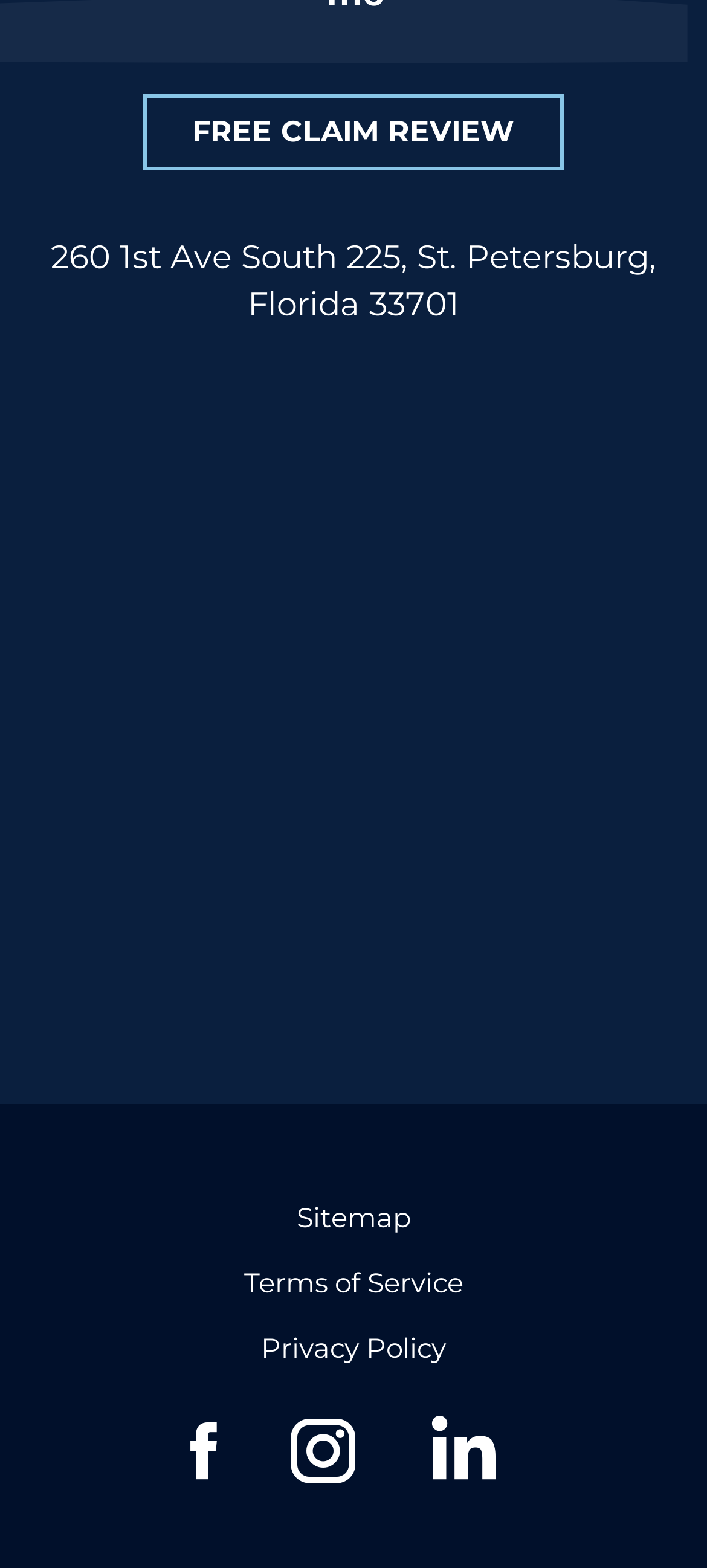Please provide the bounding box coordinate of the region that matches the element description: Sitemap. Coordinates should be in the format (top-left x, top-left y, bottom-right x, bottom-right y) and all values should be between 0 and 1.

[0.419, 0.766, 0.581, 0.788]